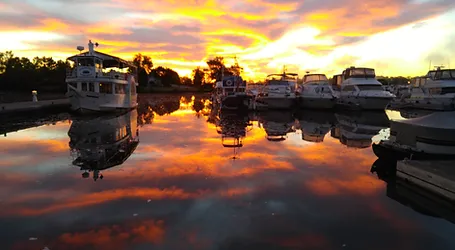Given the content of the image, can you provide a detailed answer to the question?
What is reflected on the calm waters?

The caption states that the vibrant colors of the sunset are 'reflecting beautifully on the calm waters below', indicating that the sunset's colors are mirrored on the water's surface.